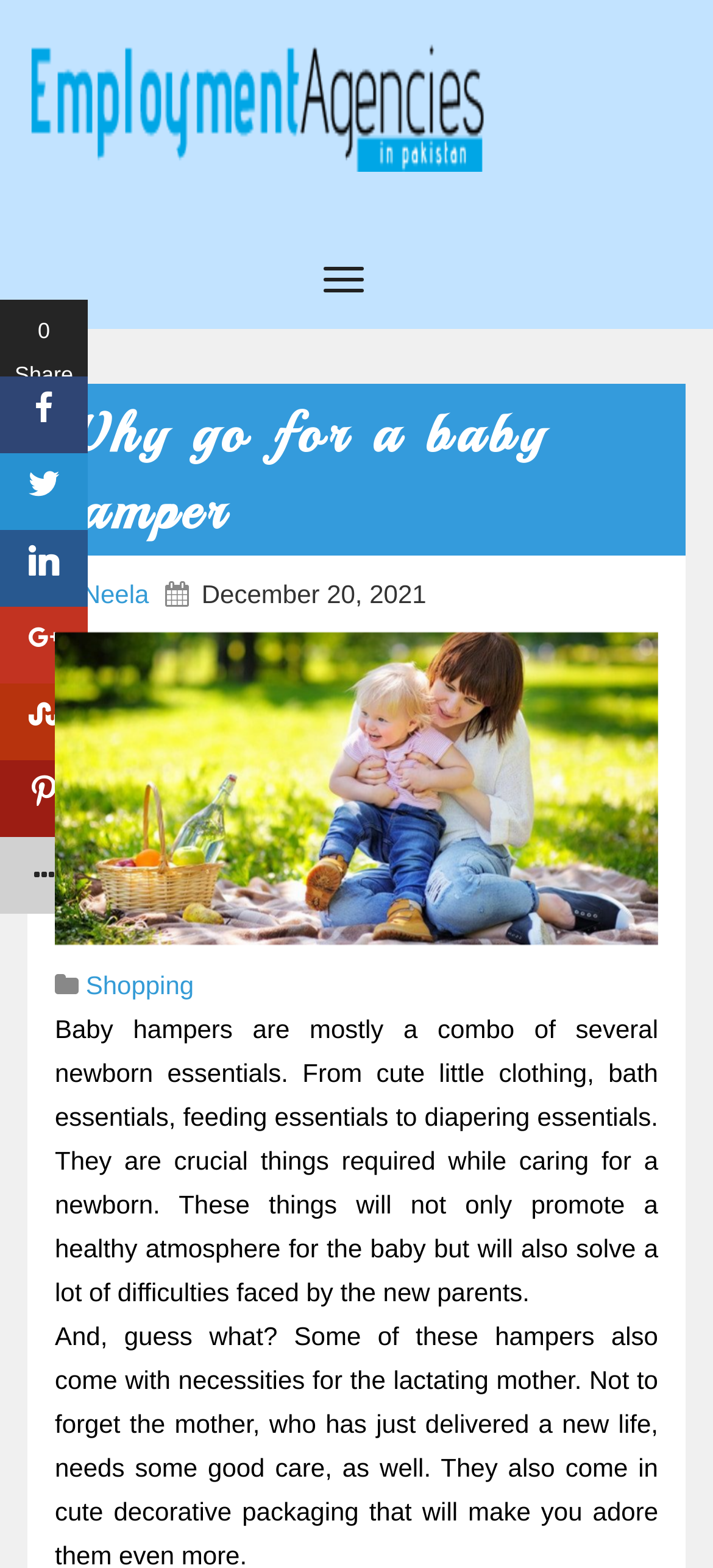Please find and provide the title of the webpage.

Why go for a baby hamper